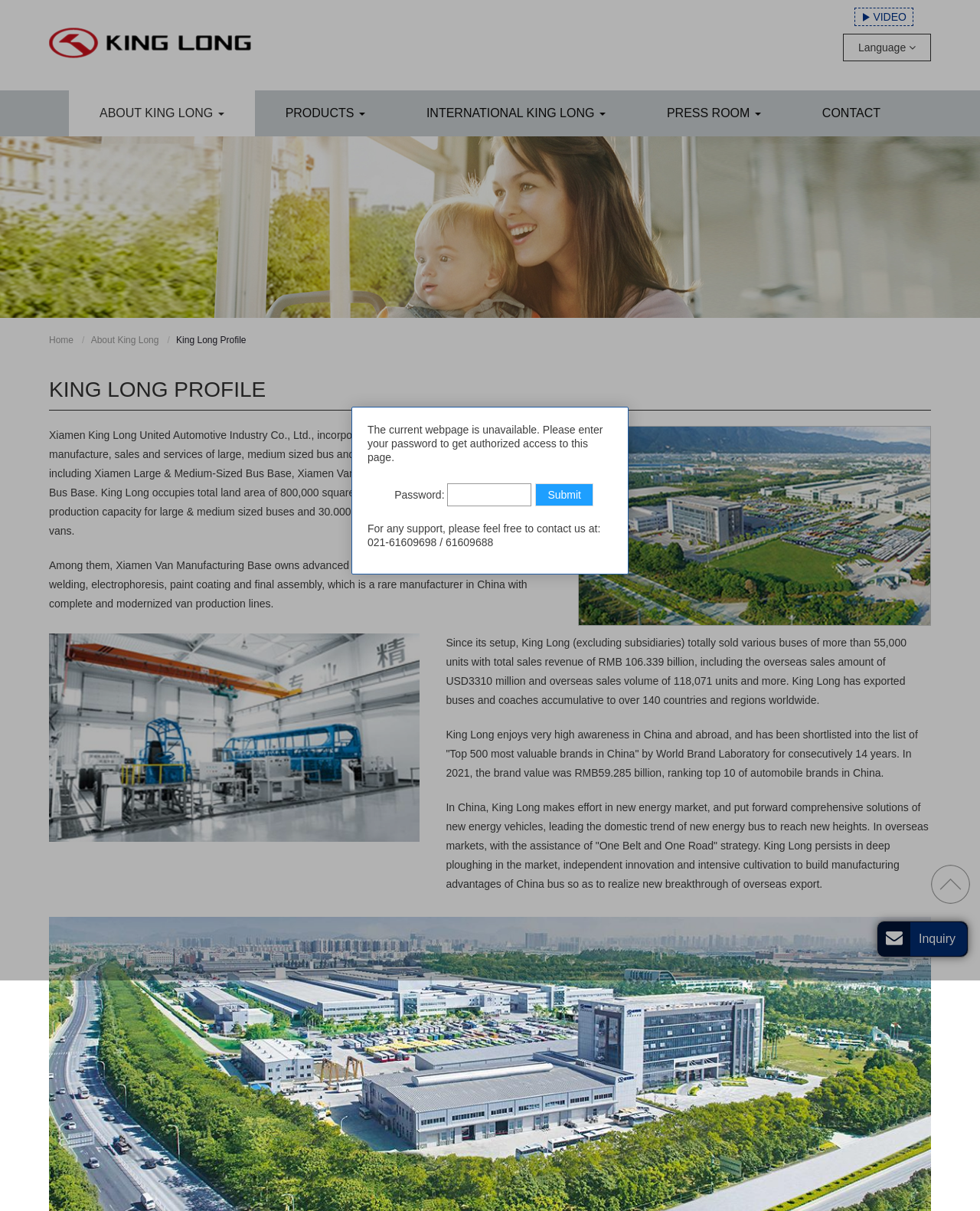What is the company name of the bus manufacturer?
Respond to the question with a single word or phrase according to the image.

Xiamen King Long United Automotive Industry Company, Ltd.